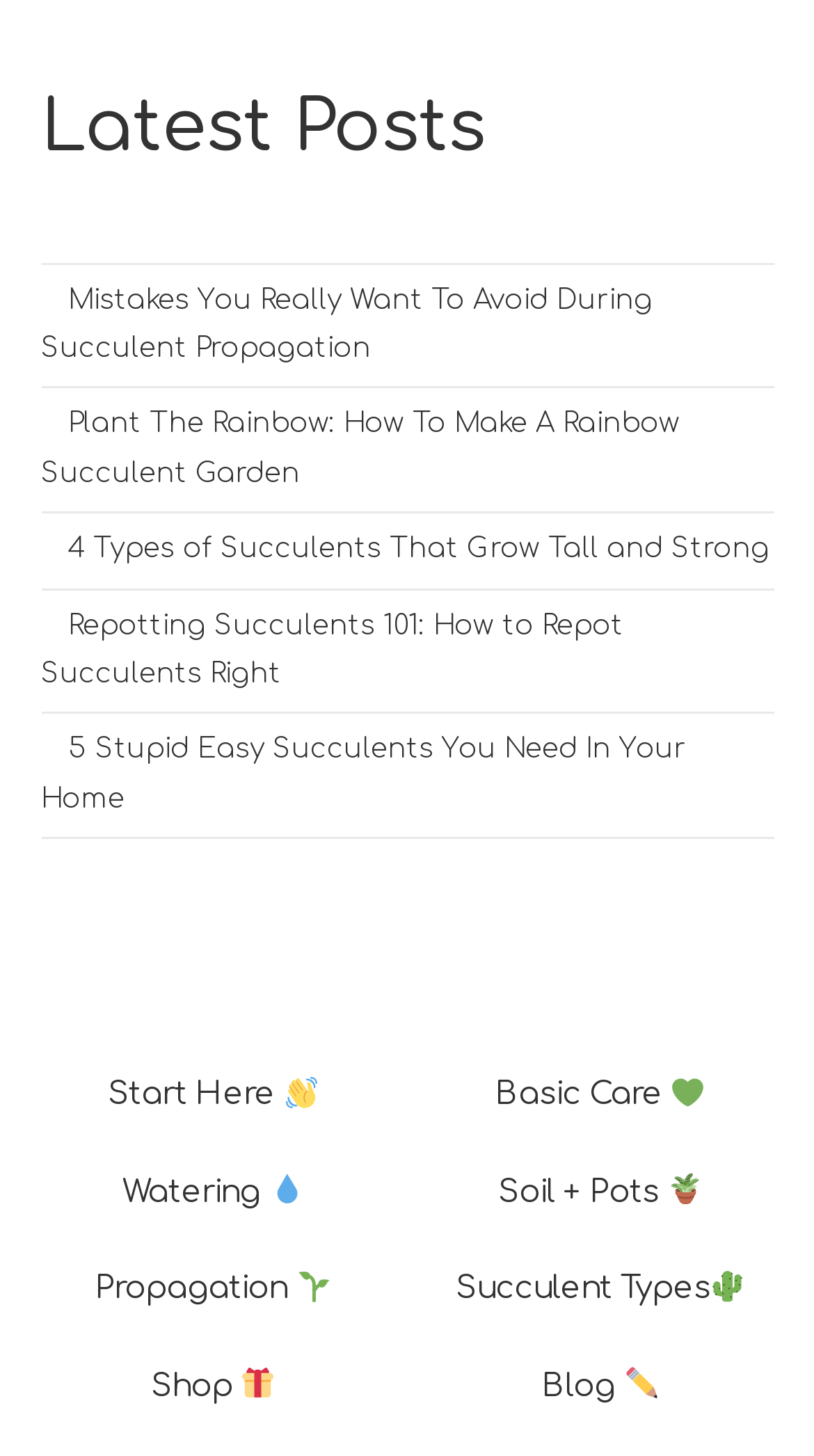Identify the bounding box coordinates of the specific part of the webpage to click to complete this instruction: "Browse Automobiles".

None